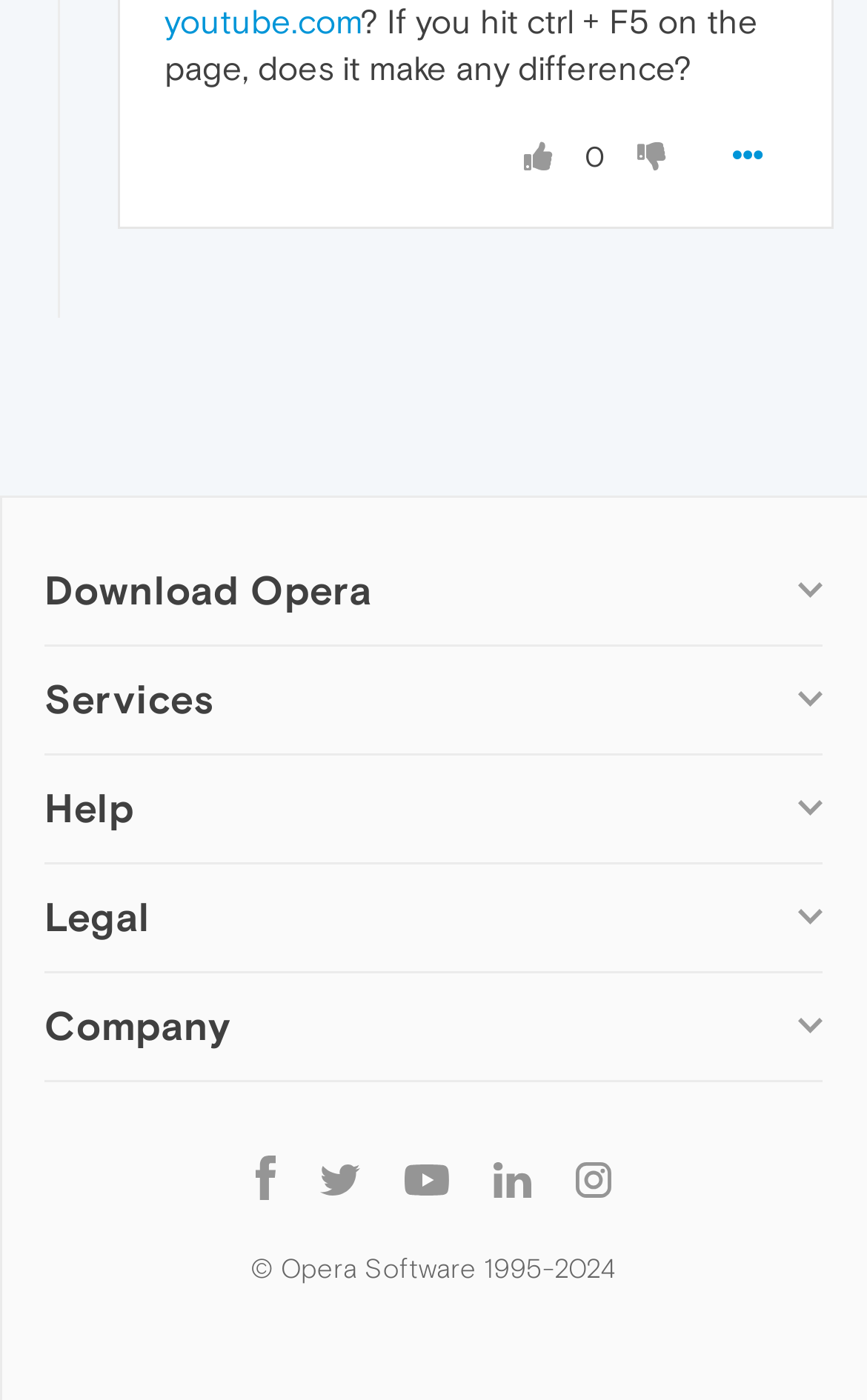Please locate the bounding box coordinates of the element that should be clicked to achieve the given instruction: "Apply for the Dishwasher job".

None